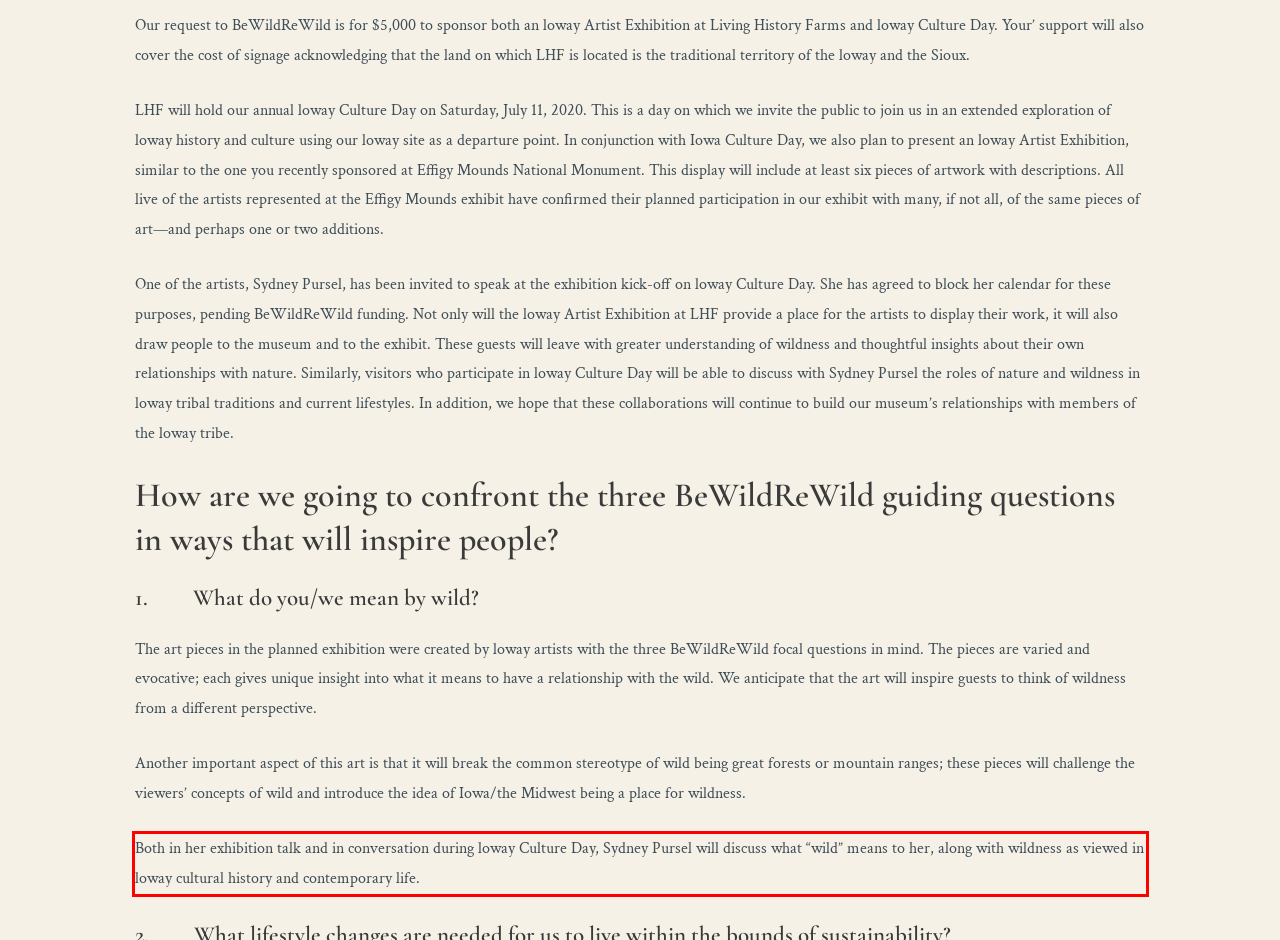Look at the screenshot of the webpage, locate the red rectangle bounding box, and generate the text content that it contains.

Both in her exhibition talk and in conversation during loway Culture Day, Sydney Pursel will discuss what “wild” means to her, along with wildness as viewed in loway cultural history and contemporary life.